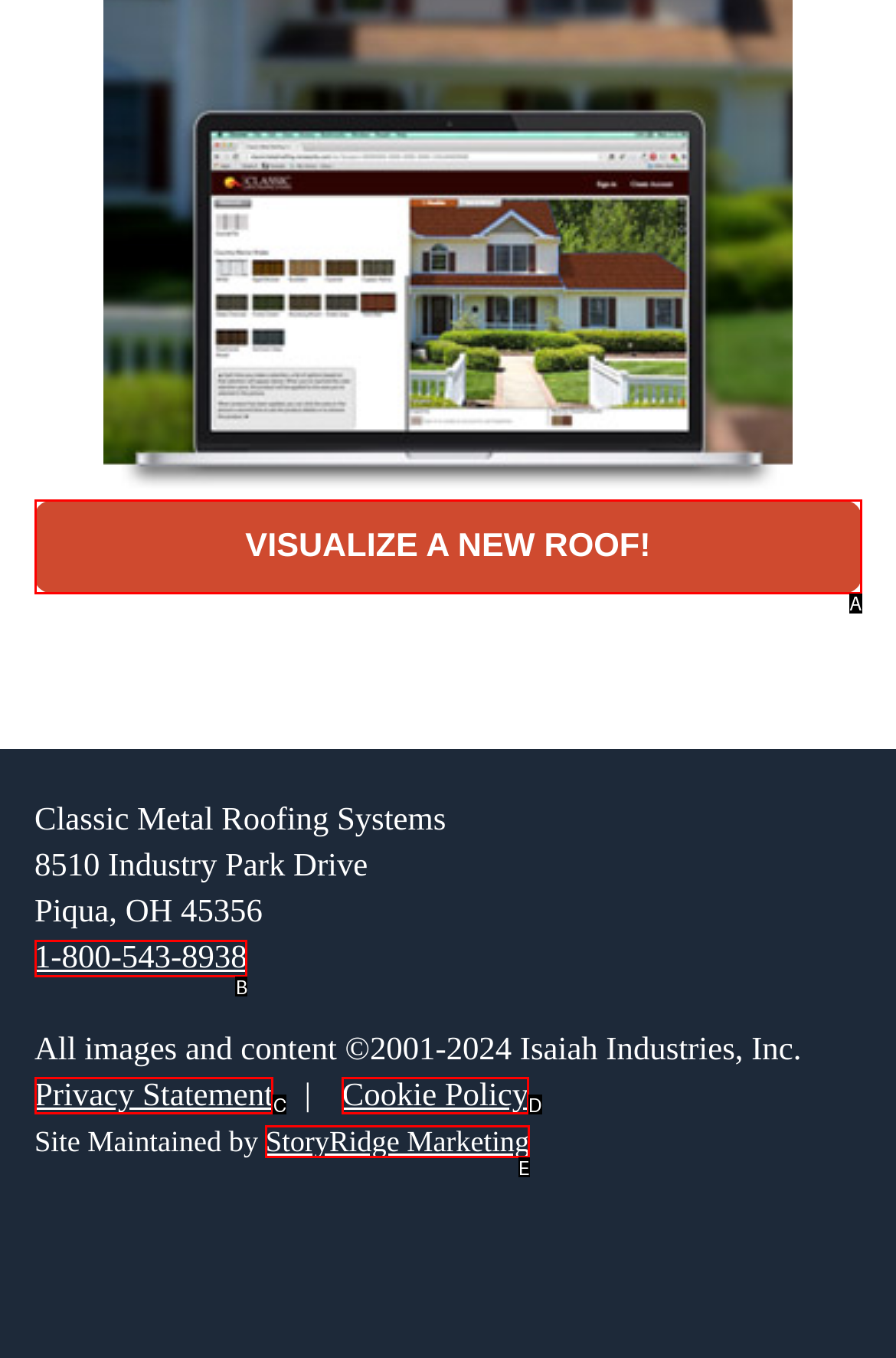From the provided options, pick the HTML element that matches the description: 1-800-543-8938. Respond with the letter corresponding to your choice.

B